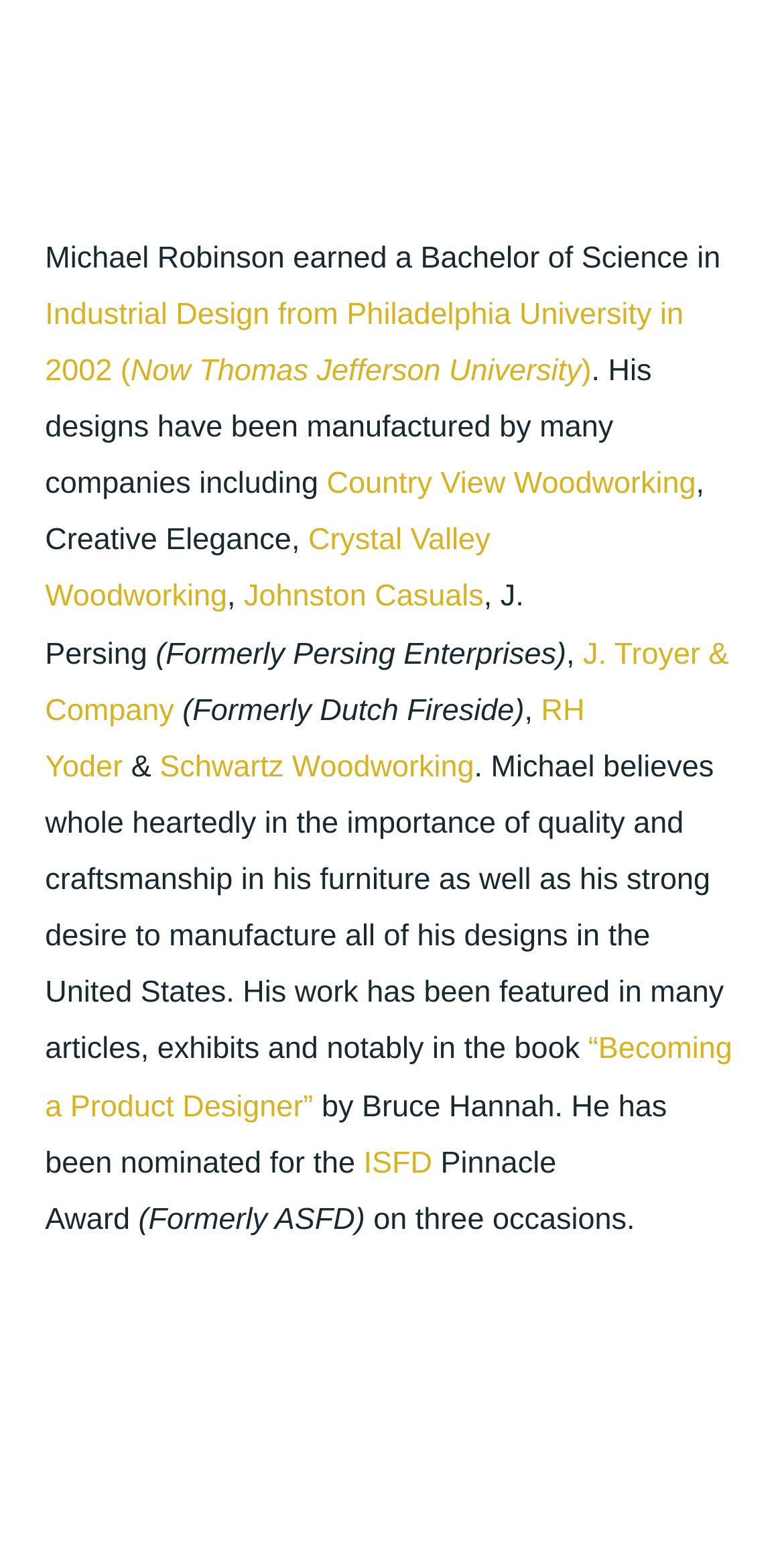Kindly determine the bounding box coordinates of the area that needs to be clicked to fulfill this instruction: "check out Crystal Valley Woodworking".

[0.057, 0.339, 0.625, 0.398]